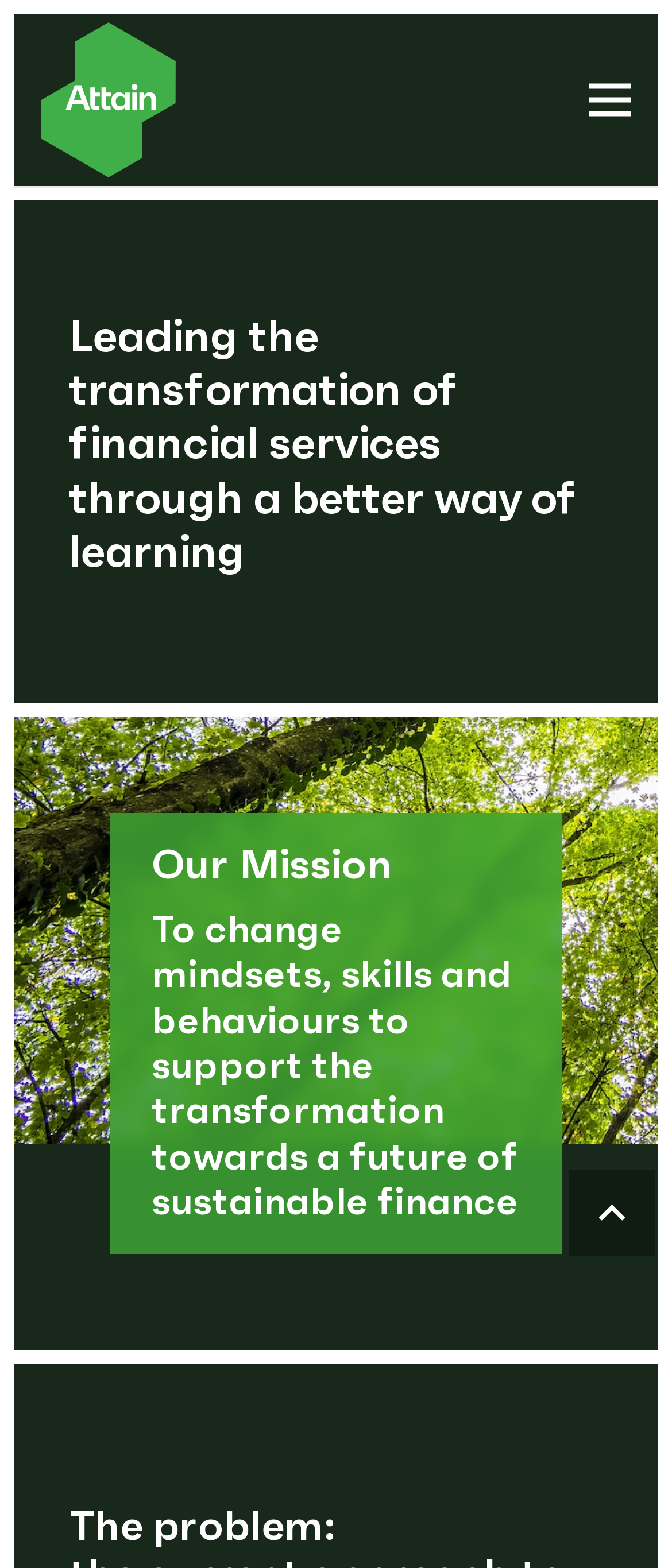Please find and report the primary heading text from the webpage.

Leading the transformation of financial services through a better way of learning